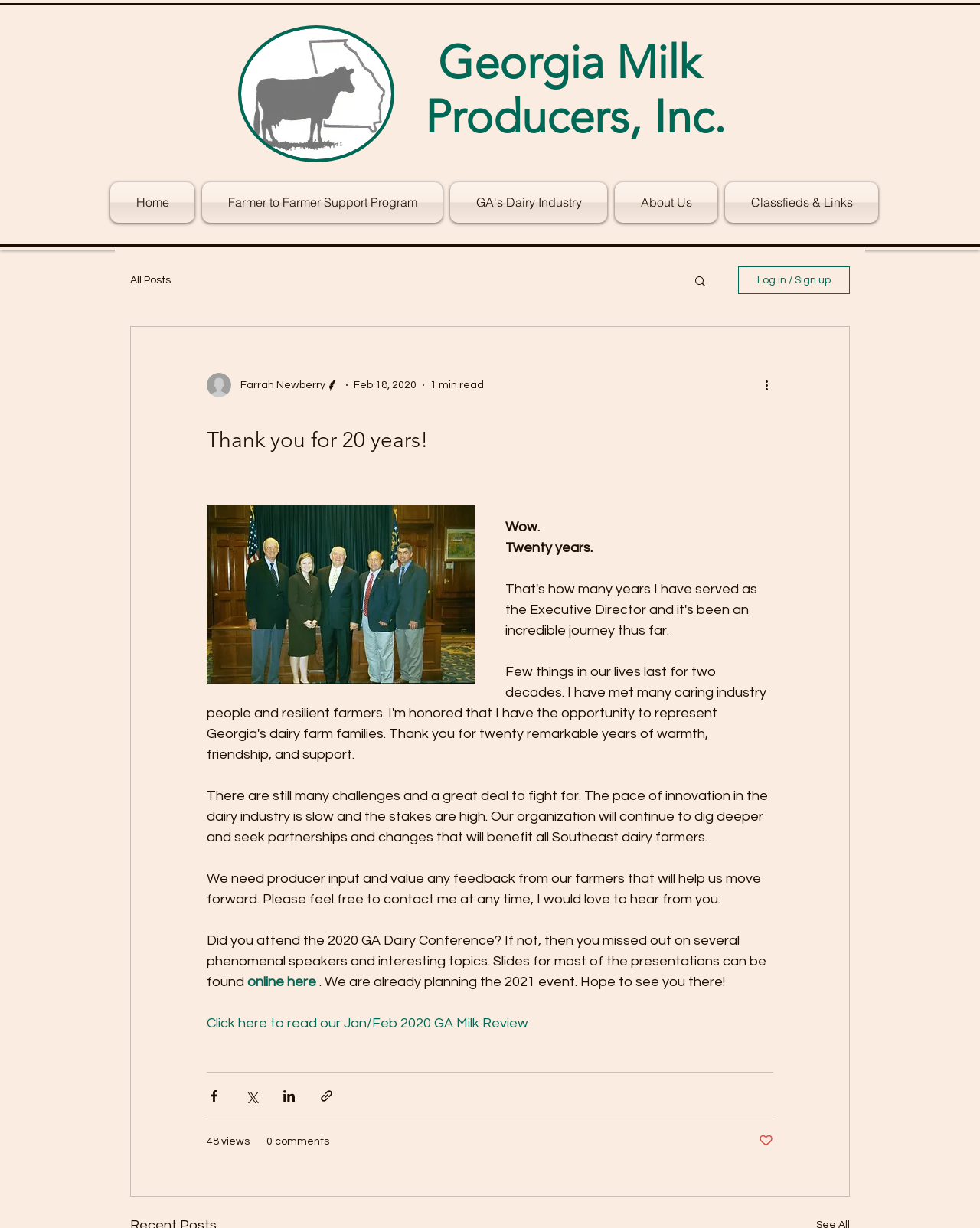Can you find the bounding box coordinates for the UI element given this description: "GA's Dairy Industry"? Provide the coordinates as four float numbers between 0 and 1: [left, top, right, bottom].

[0.455, 0.148, 0.623, 0.181]